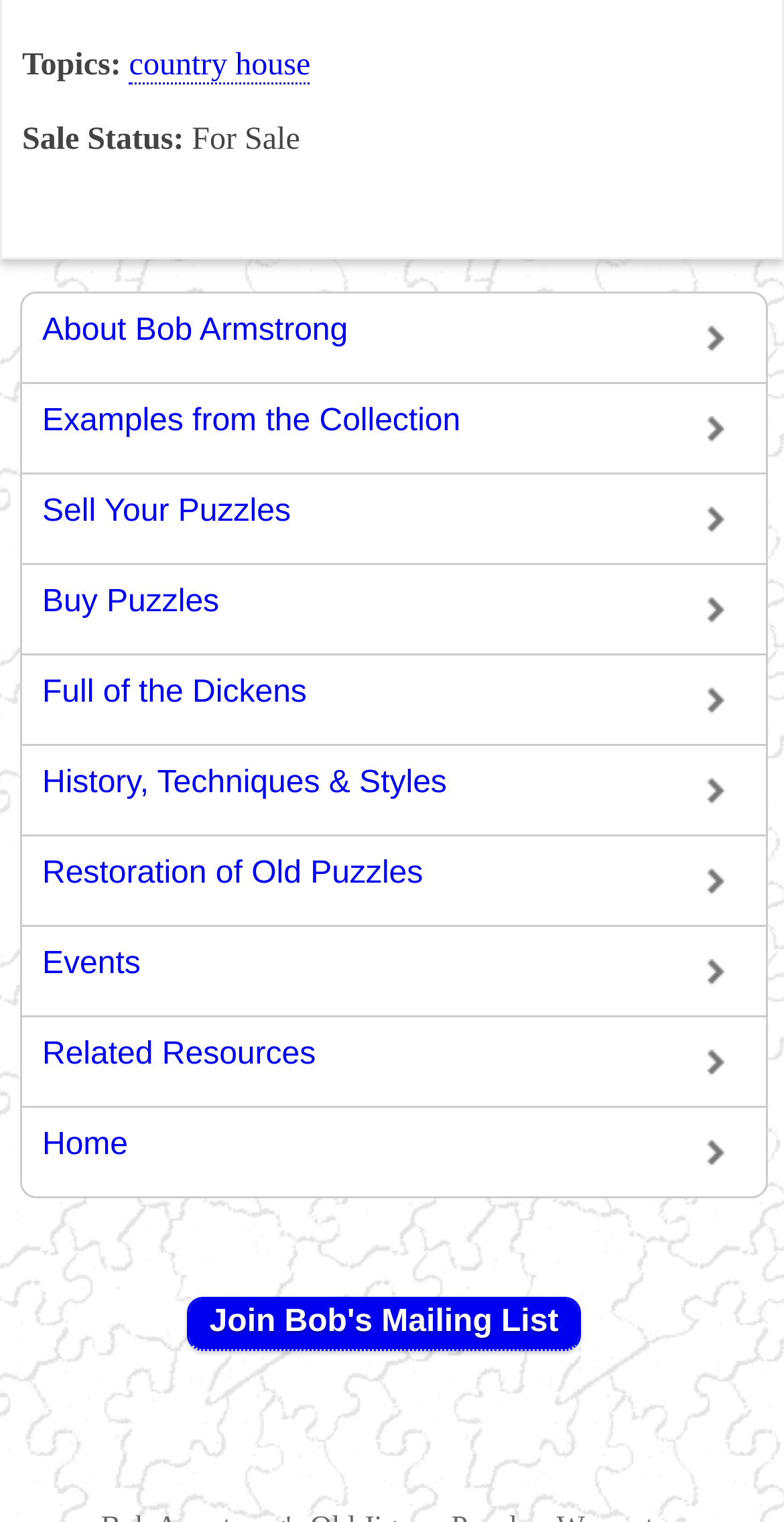Where can I find more information about Bob Armstrong?
Based on the screenshot, give a detailed explanation to answer the question.

By examining the webpage, we can see that there is a link labeled 'About Bob Armstrong' which suggests that it leads to a page with more information about Bob Armstrong.